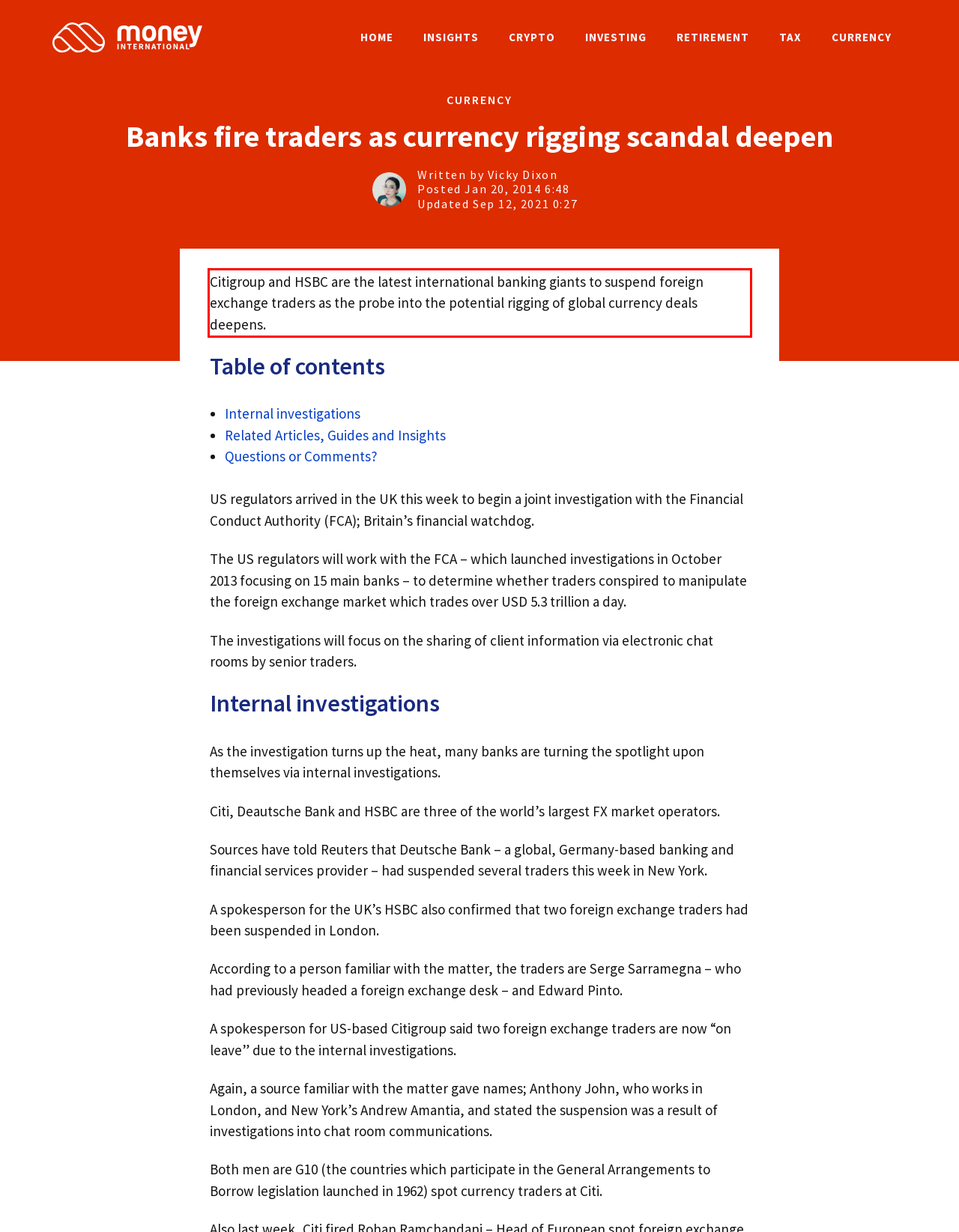You are provided with a screenshot of a webpage that includes a red bounding box. Extract and generate the text content found within the red bounding box.

Citigroup and HSBC are the latest international banking giants to suspend foreign exchange traders as the probe into the potential rigging of global currency deals deepens.